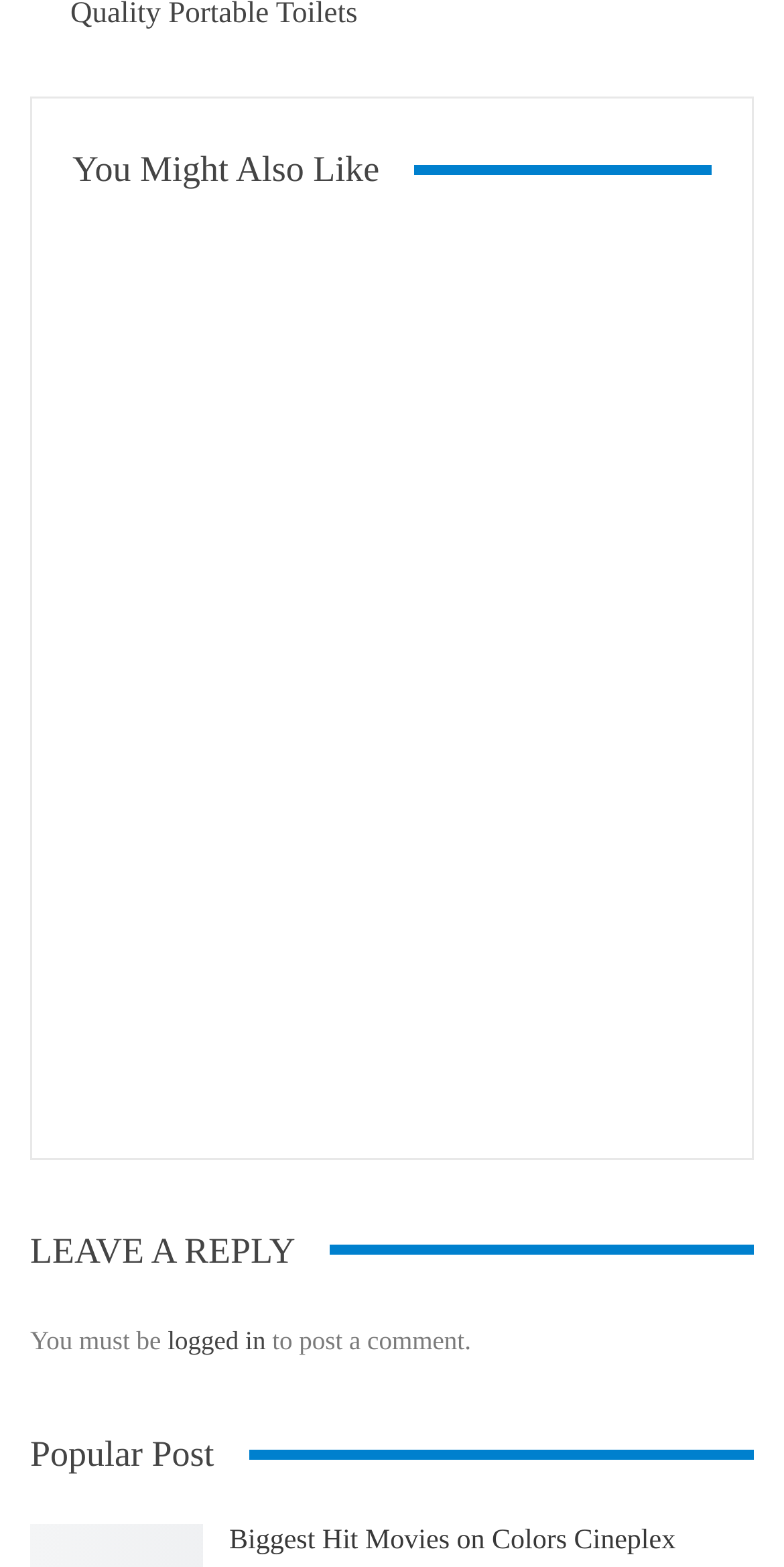Using the format (top-left x, top-left y, bottom-right x, bottom-right y), provide the bounding box coordinates for the described UI element. All values should be floating point numbers between 0 and 1: The Perfect Matching Accessory

[0.531, 0.3, 0.866, 0.347]